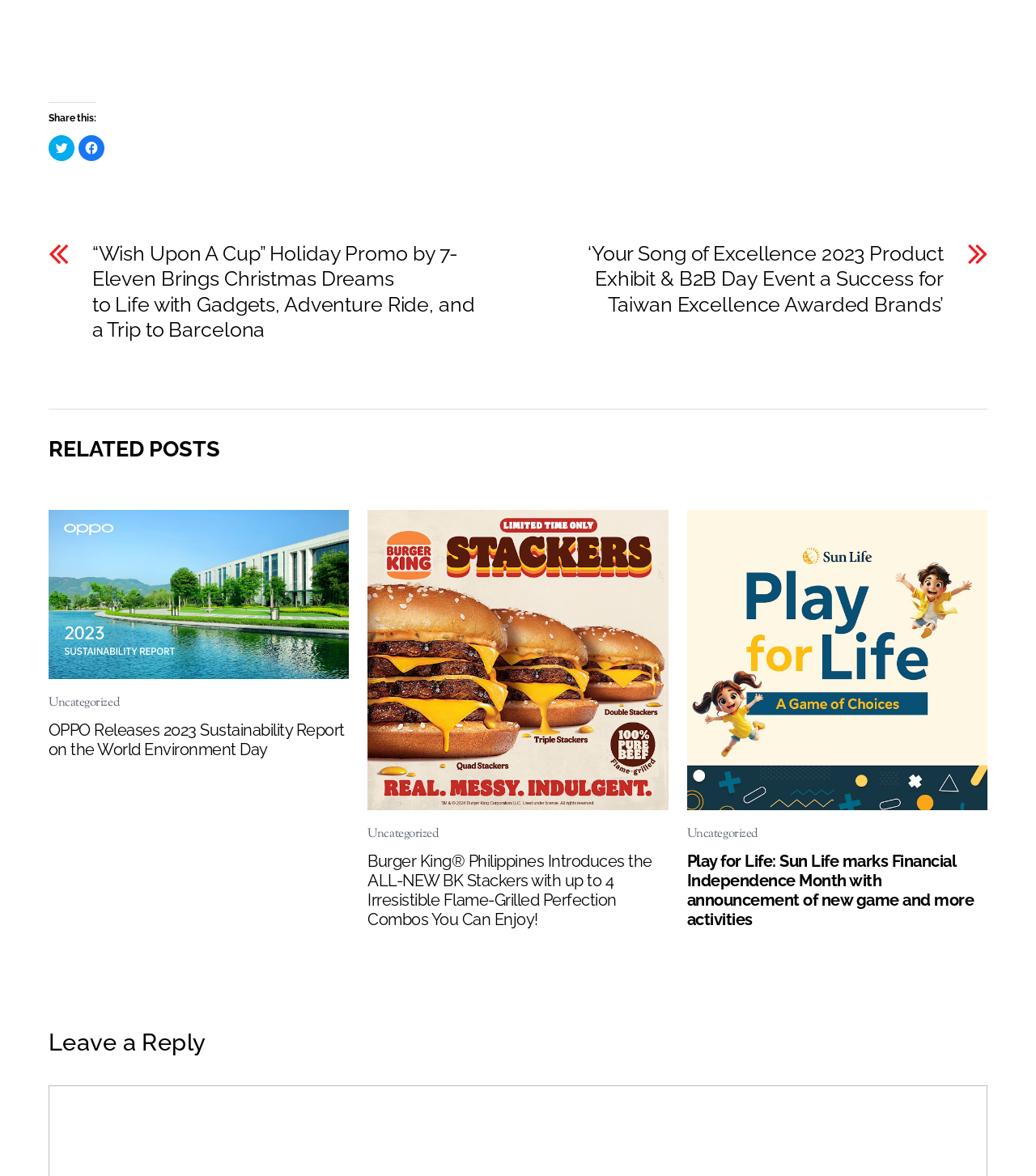Provide a one-word or one-phrase answer to the question:
What is the purpose of the links at the top?

Share on social media